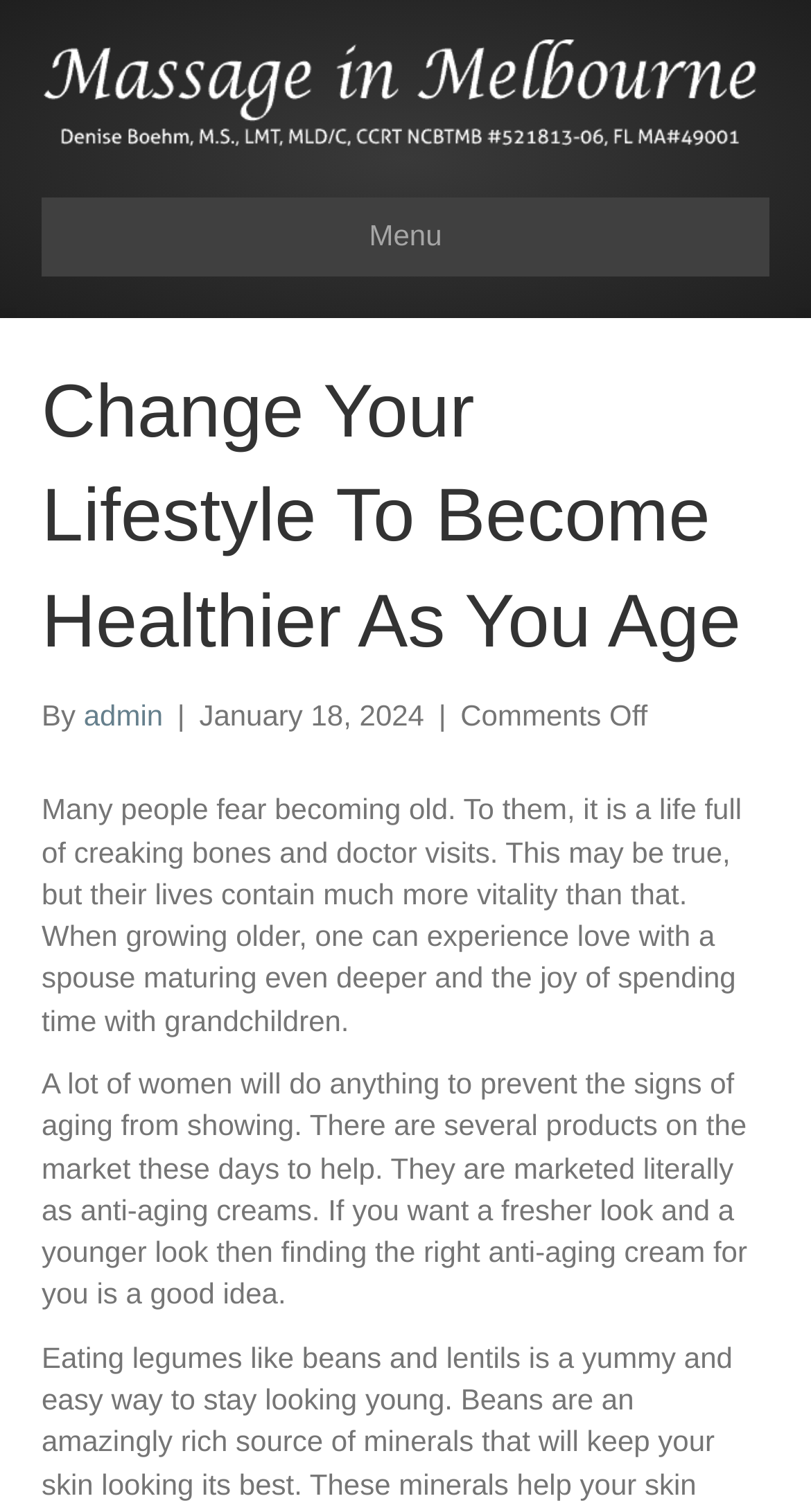What is the topic of the article? Based on the image, give a response in one word or a short phrase.

Aging and Health